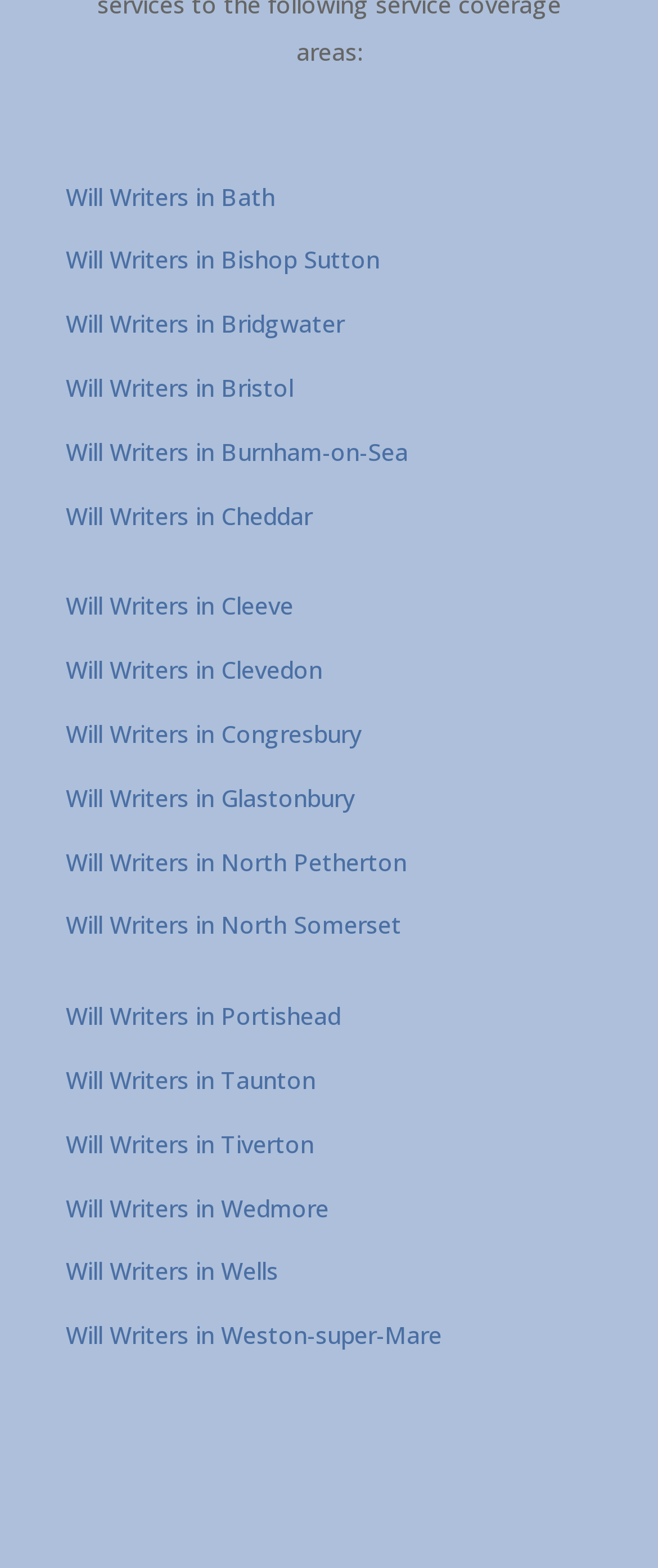Given the element description Will Writers in Bath, specify the bounding box coordinates of the corresponding UI element in the format (top-left x, top-left y, bottom-right x, bottom-right y). All values must be between 0 and 1.

[0.1, 0.115, 0.418, 0.135]